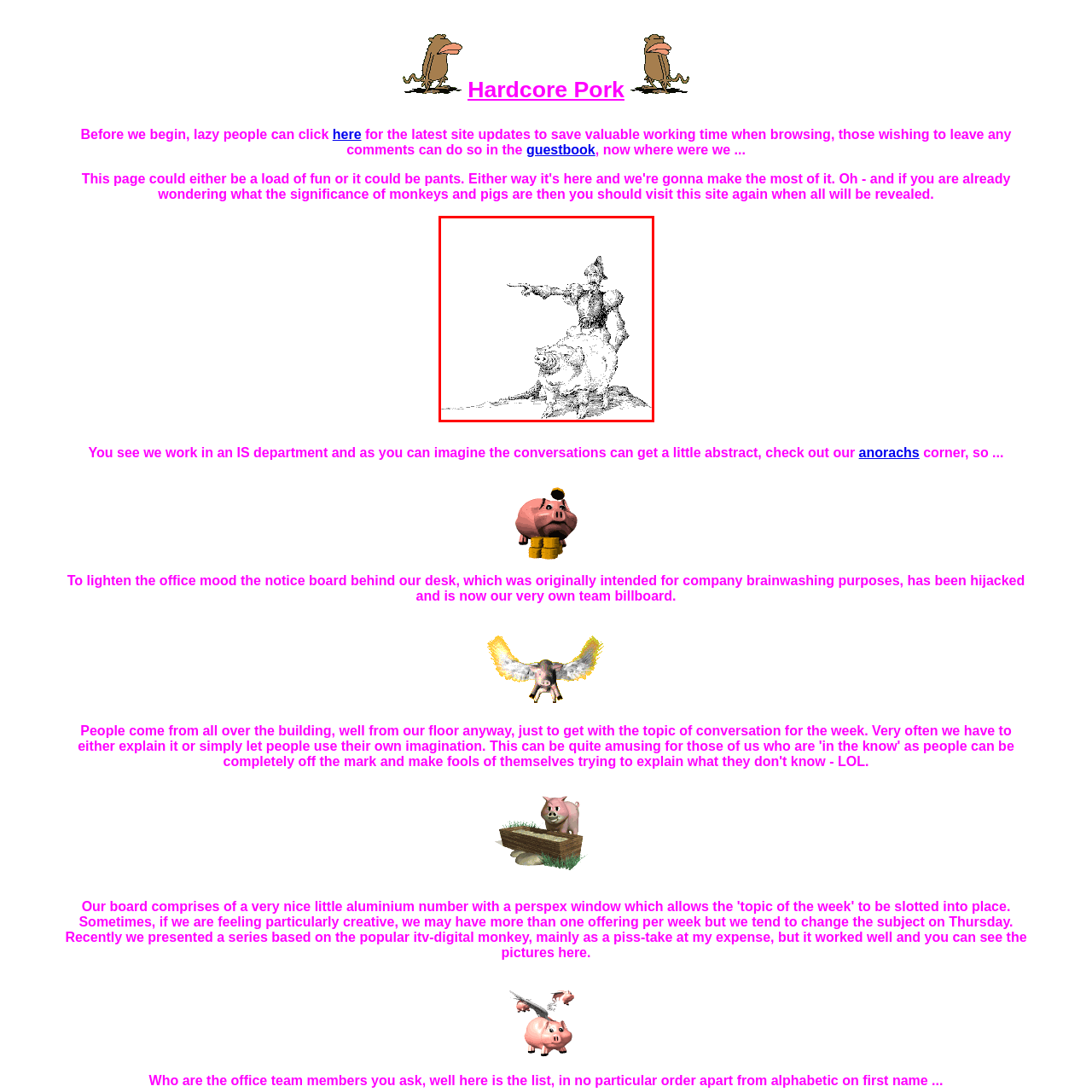Study the image inside the red outline, What is the tone of the illustration? 
Respond with a brief word or phrase.

Lighthearted